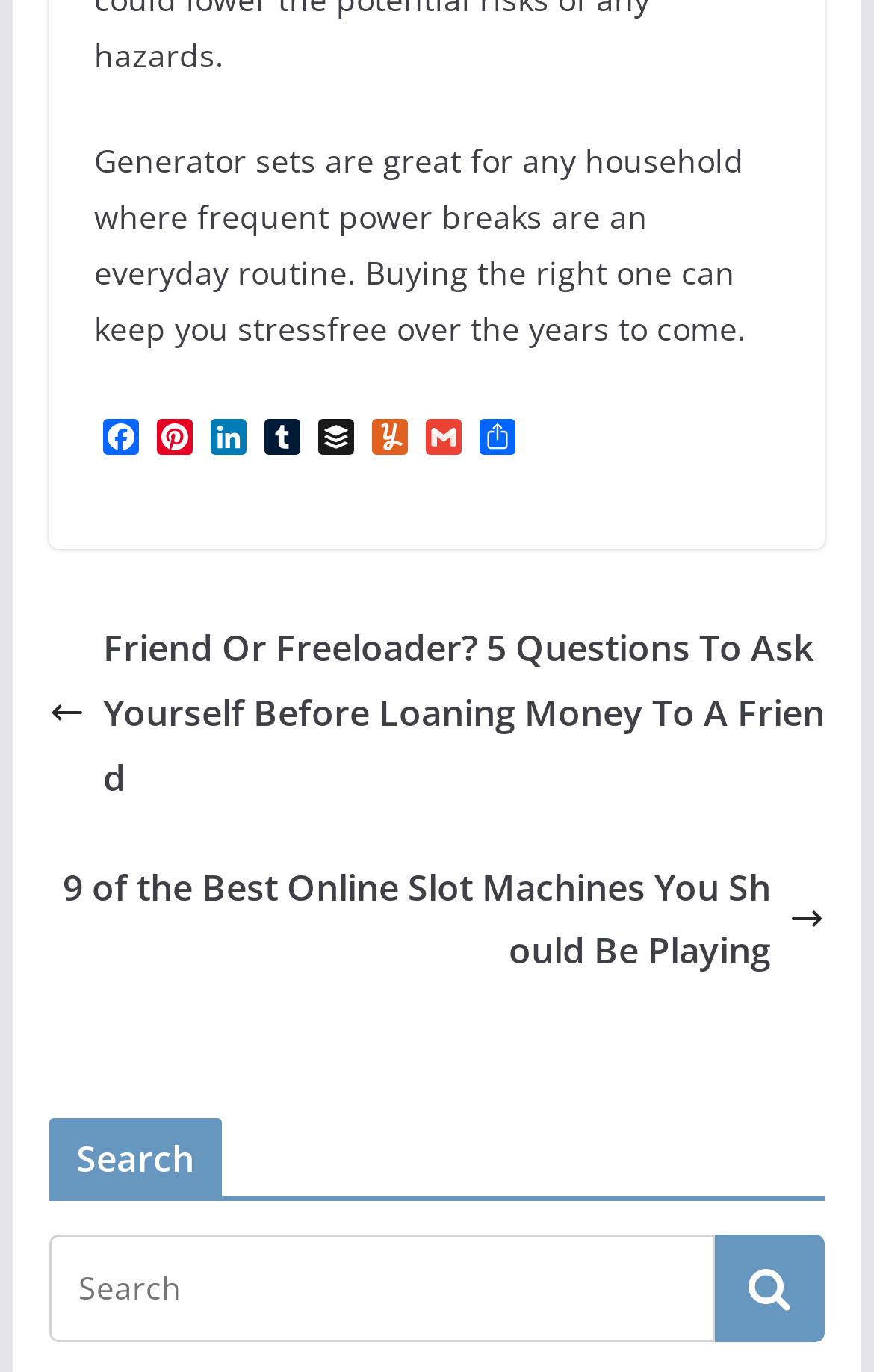Highlight the bounding box coordinates of the element that should be clicked to carry out the following instruction: "View online slot machines". The coordinates must be given as four float numbers ranging from 0 to 1, i.e., [left, top, right, bottom].

[0.056, 0.623, 0.944, 0.717]